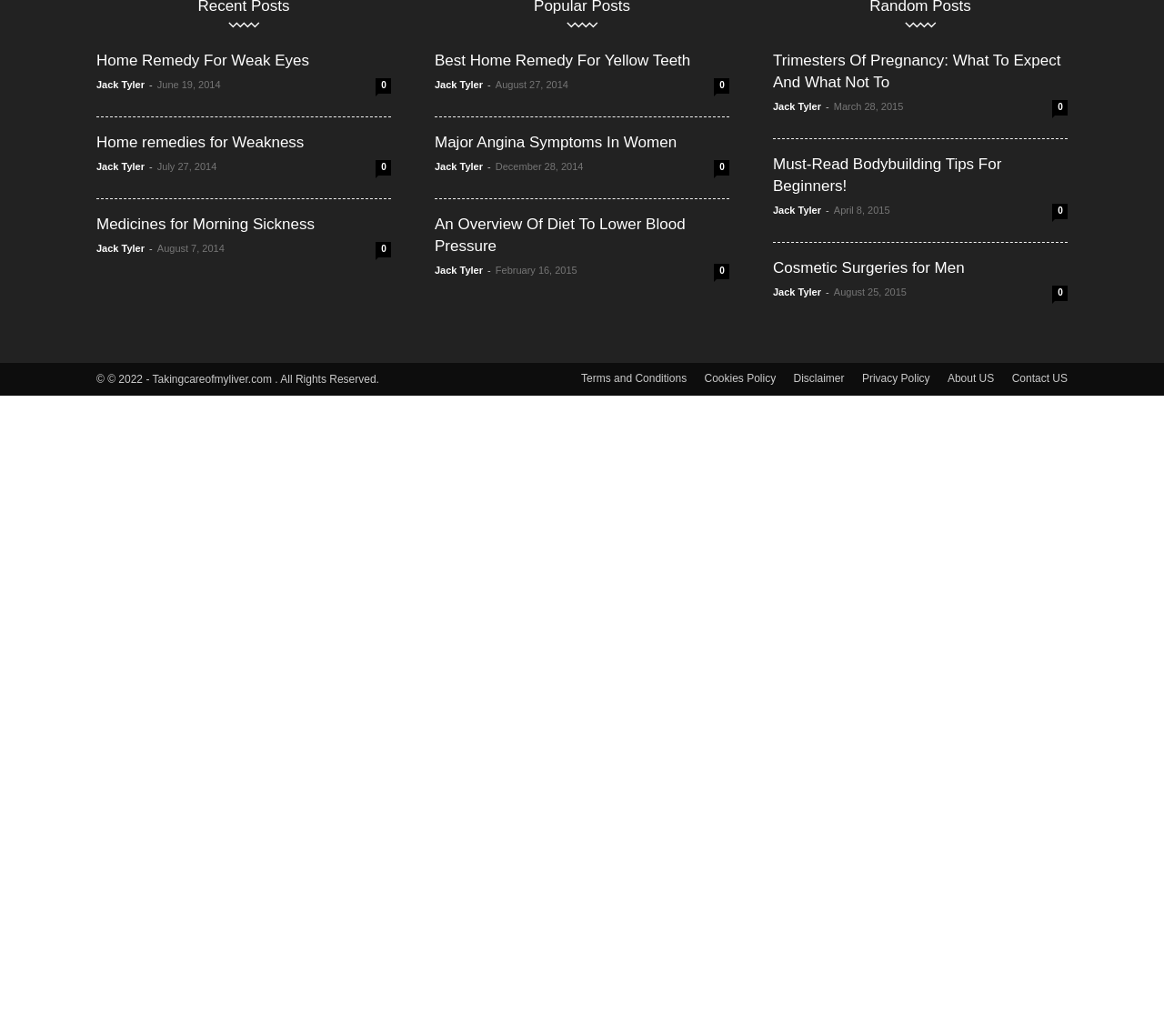Predict the bounding box coordinates of the area that should be clicked to accomplish the following instruction: "Click the Who link". The bounding box coordinates should consist of four float numbers between 0 and 1, i.e., [left, top, right, bottom].

None